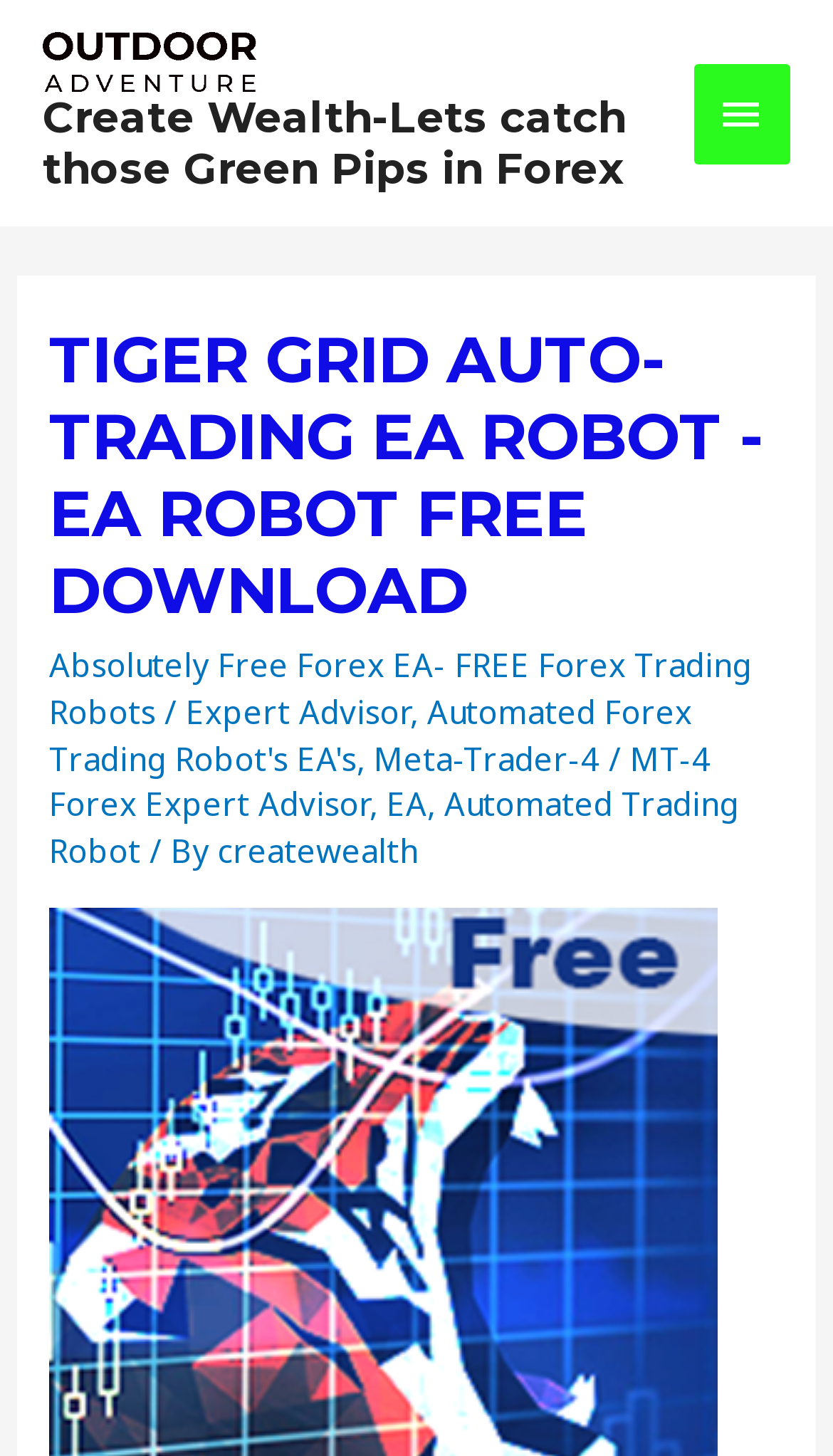What type of trading is discussed on this webpage?
Look at the screenshot and respond with a single word or phrase.

Forex trading